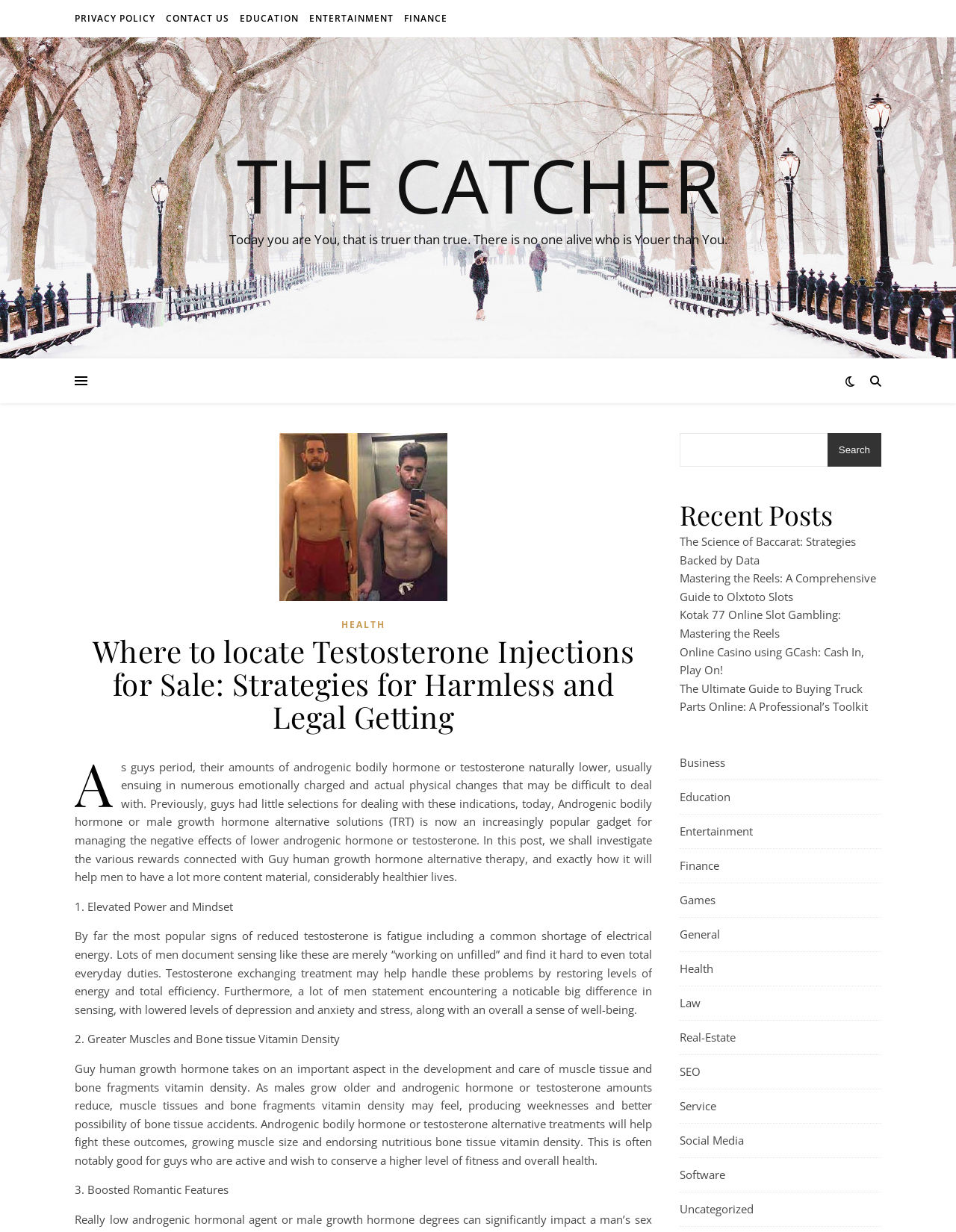What is the title of the first article listed under 'Recent Posts'?
Give a detailed response to the question by analyzing the screenshot.

The first article listed under 'Recent Posts' is titled 'The Science of Baccarat: Strategies Backed by Data', which suggests that the article is about the game of Baccarat and provides strategies for playing it.